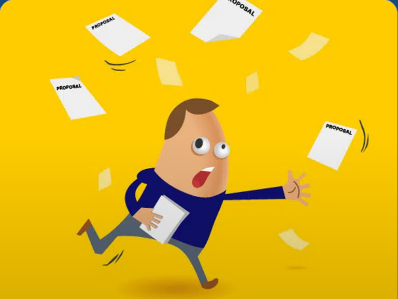Generate a detailed caption that encompasses all aspects of the image.

The image features a cartoon-style character depicted in a dynamic running pose against a vibrant yellow background. The character has a round face with expressive eyes and an open mouth that conveys urgency or excitement. Dressed in a blue shirt and dark pants, he clutches a folder close to his chest with one hand while the other hand is extended forward, suggesting he is in a hurry.

Surrounding him are several sheets of paper, prominently labeled "PROPOSAL," that appear to be swirling around in mid-air, adding to the sense of movement and chaos. This lively scene captures the frantic energy often associated with deadlines and the hustle of managing proposals, possibly in a business or creative context.